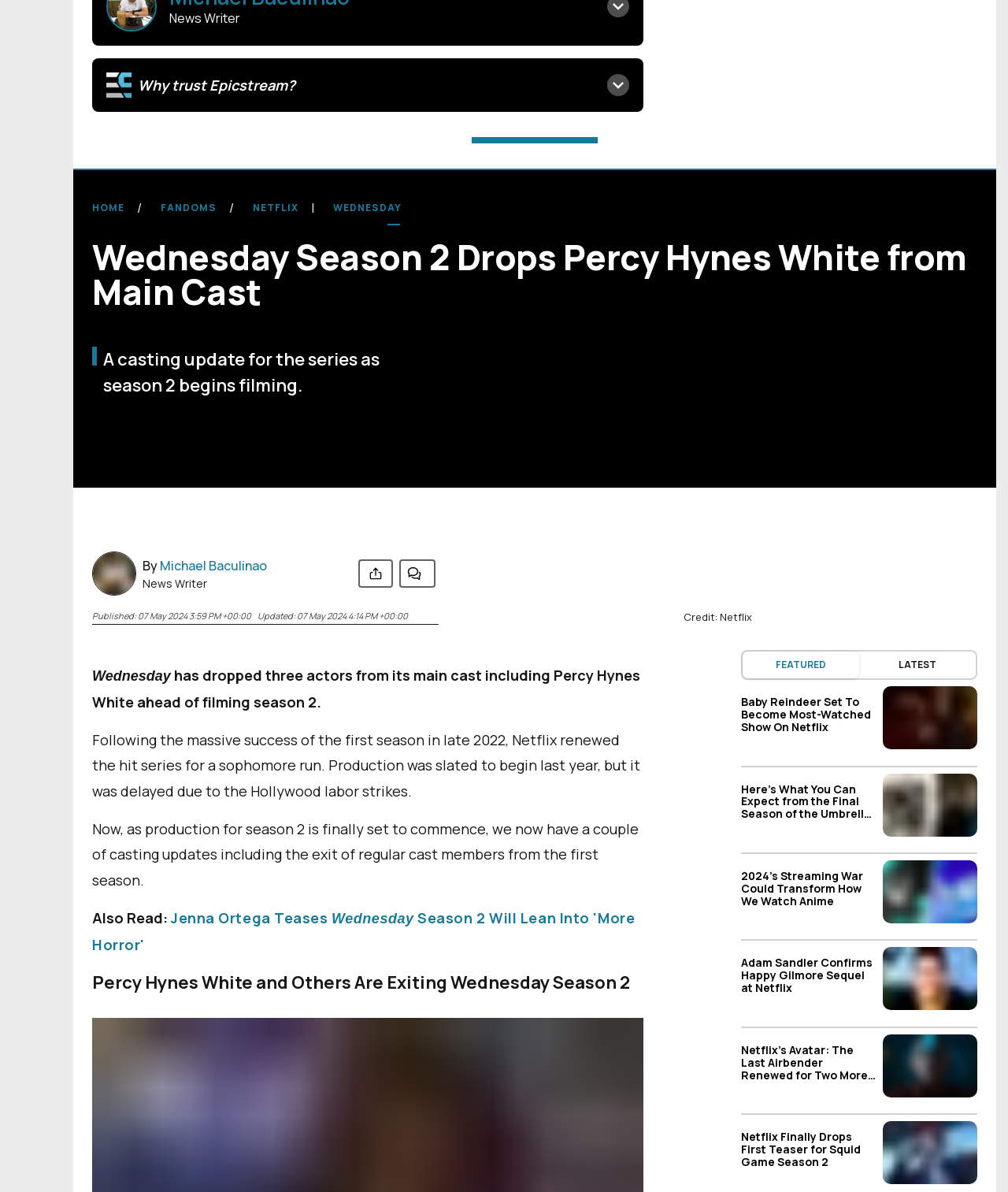Please answer the following question using a single word or phrase: 
Who is the author of the article?

Michael Baculinao